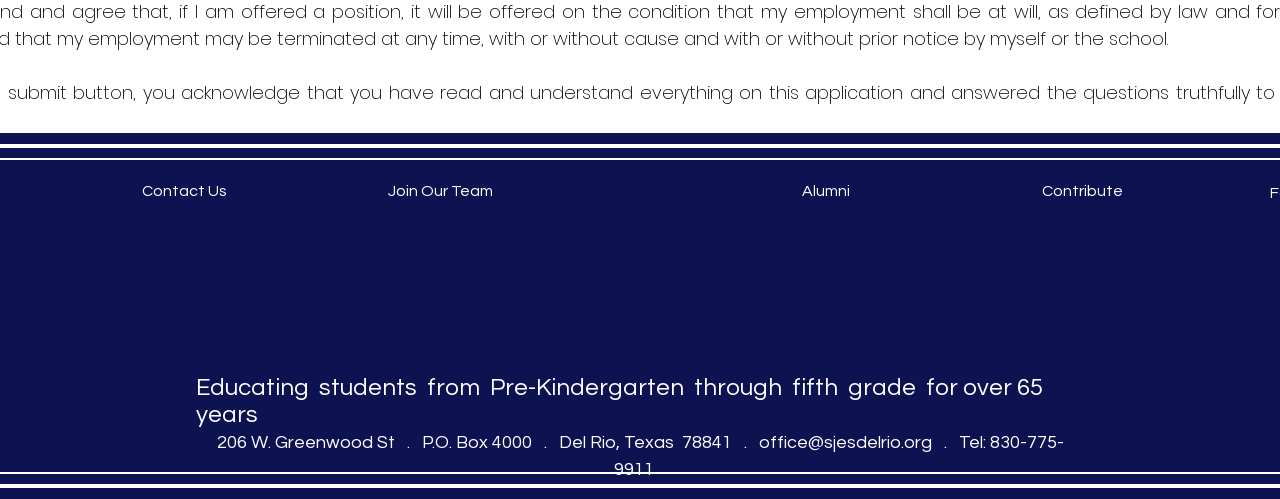Please give a succinct answer using a single word or phrase:
How many links are in the top navigation menu?

4